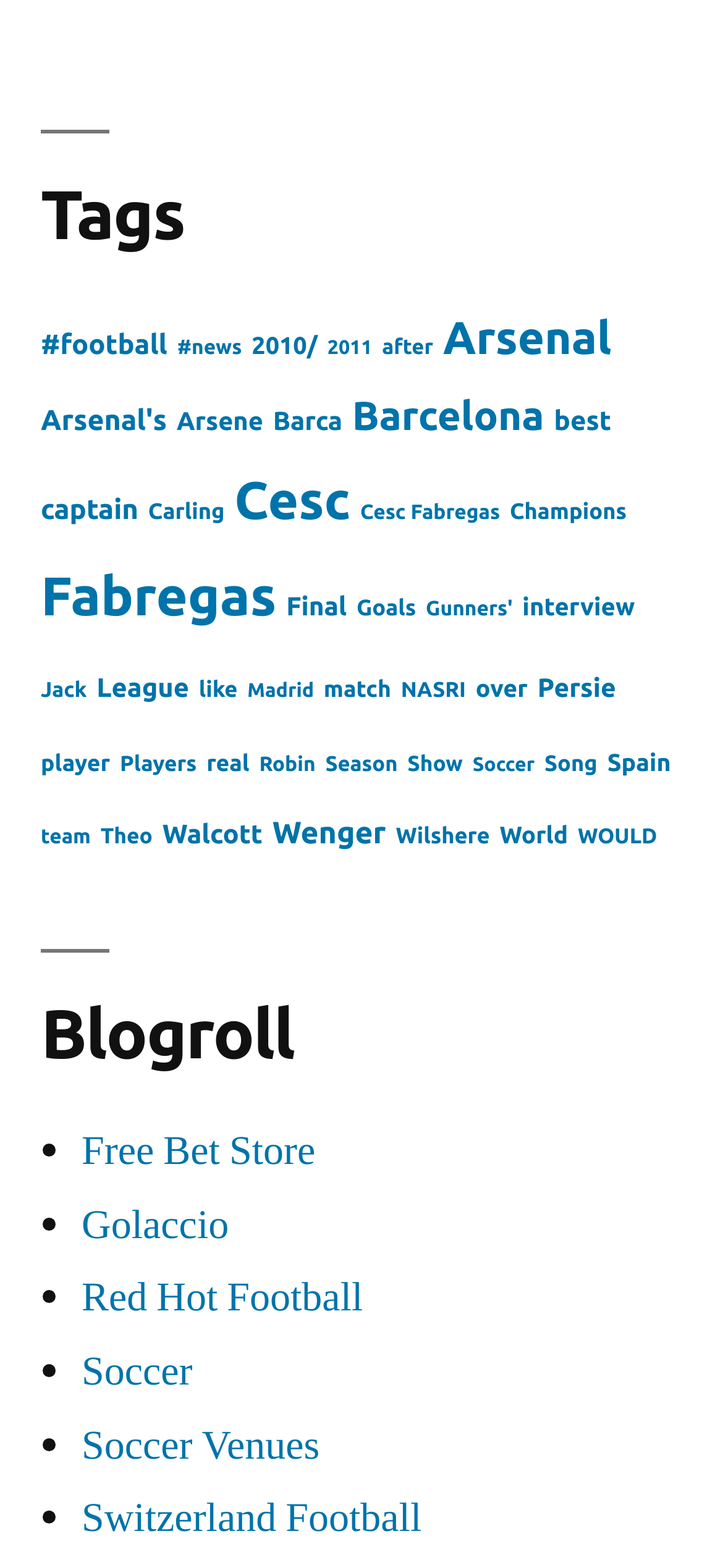What is the second category in the navigation section?
Based on the image, provide a one-word or brief-phrase response.

news